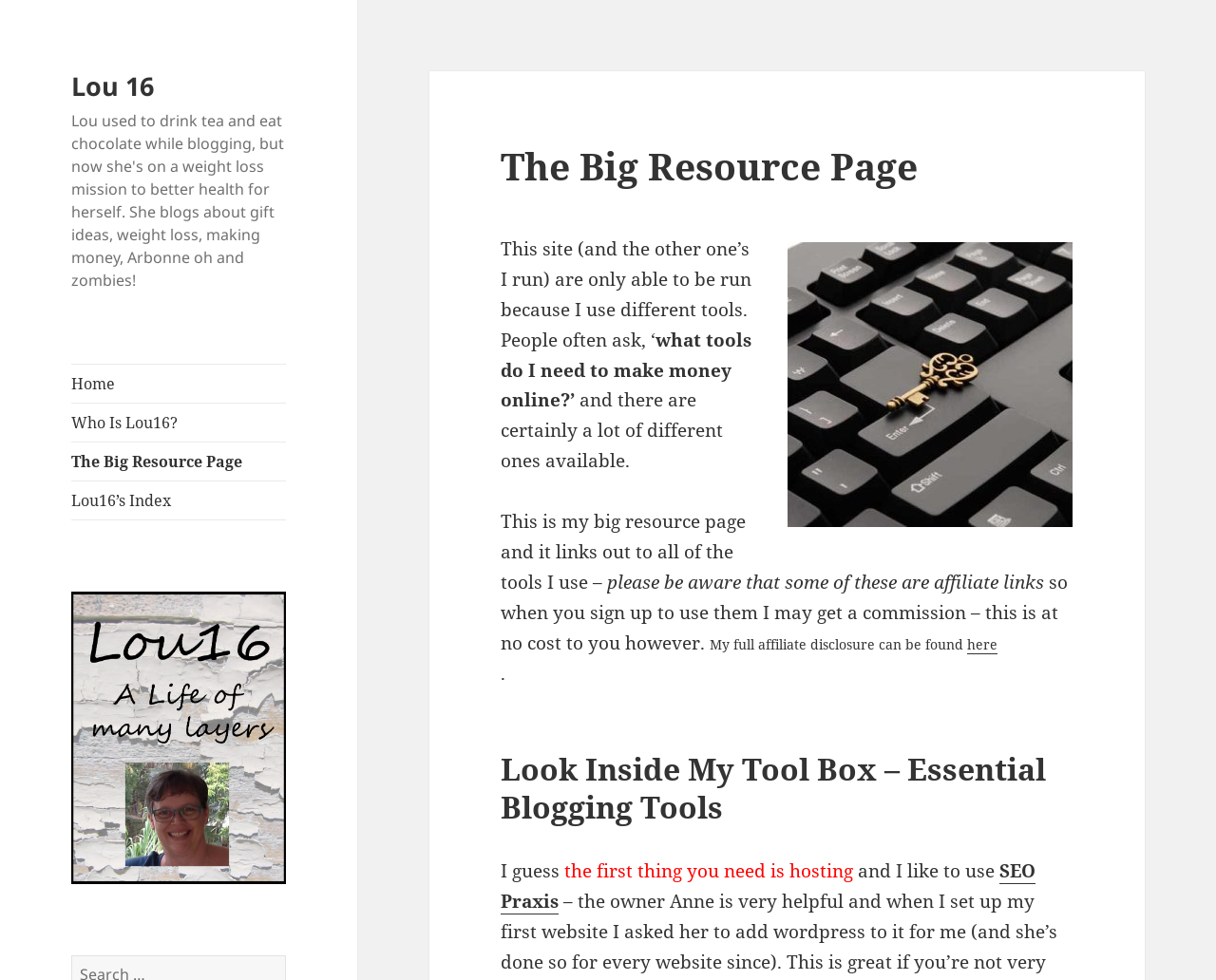Identify the first-level heading on the webpage and generate its text content.

The Big Resource Page